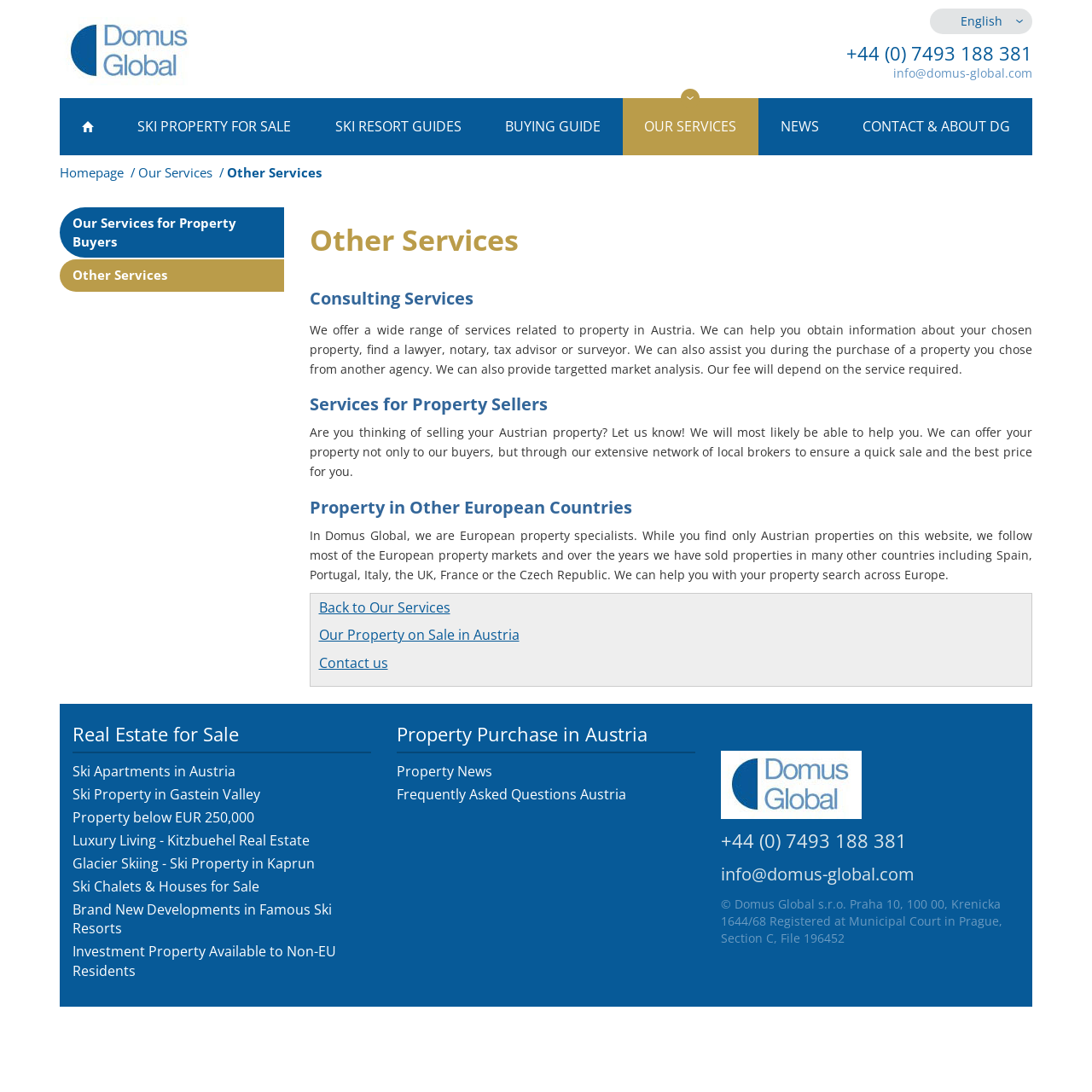Generate a thorough caption detailing the webpage content.

The webpage is about Domus Global, a real estate company that helps international non-resident buyers purchase ski properties in Austria. At the top of the page, there is a navigation menu with links to various sections, including "SKI PROPERTY FOR SALE", "SKI RESORT GUIDES", "BUYING GUIDE", "OUR SERVICES", "NEWS", and "CONTACT & ABOUT DG". Below the navigation menu, there is a main section that provides information about the company's services.

On the left side of the main section, there are links to "Homepage", "Our Services", and "Other Services". The "Other Services" section is highlighted, indicating that it is the current page. Below the links, there is a heading "Other Services" followed by a description of the company's consulting services, which include obtaining information about properties, finding lawyers and tax advisors, and providing targeted market analysis.

The main section also includes information about services for property sellers, including helping them sell their Austrian properties through the company's network of local brokers. Additionally, there is a section about property in other European countries, mentioning that the company has experience selling properties in countries such as Spain, Portugal, and France.

Further down the page, there are links to various property listings, including "Ski Apartments in Austria", "Ski Property in Gastein Valley", and "Luxury Living - Kitzbuehel Real Estate". There are also links to "Property News" and "Frequently Asked Questions Austria".

At the bottom of the page, there is a footer section with contact information, including a phone number and email address. There is also a copyright notice and a mention of the company's registration at the Municipal Court in Prague.